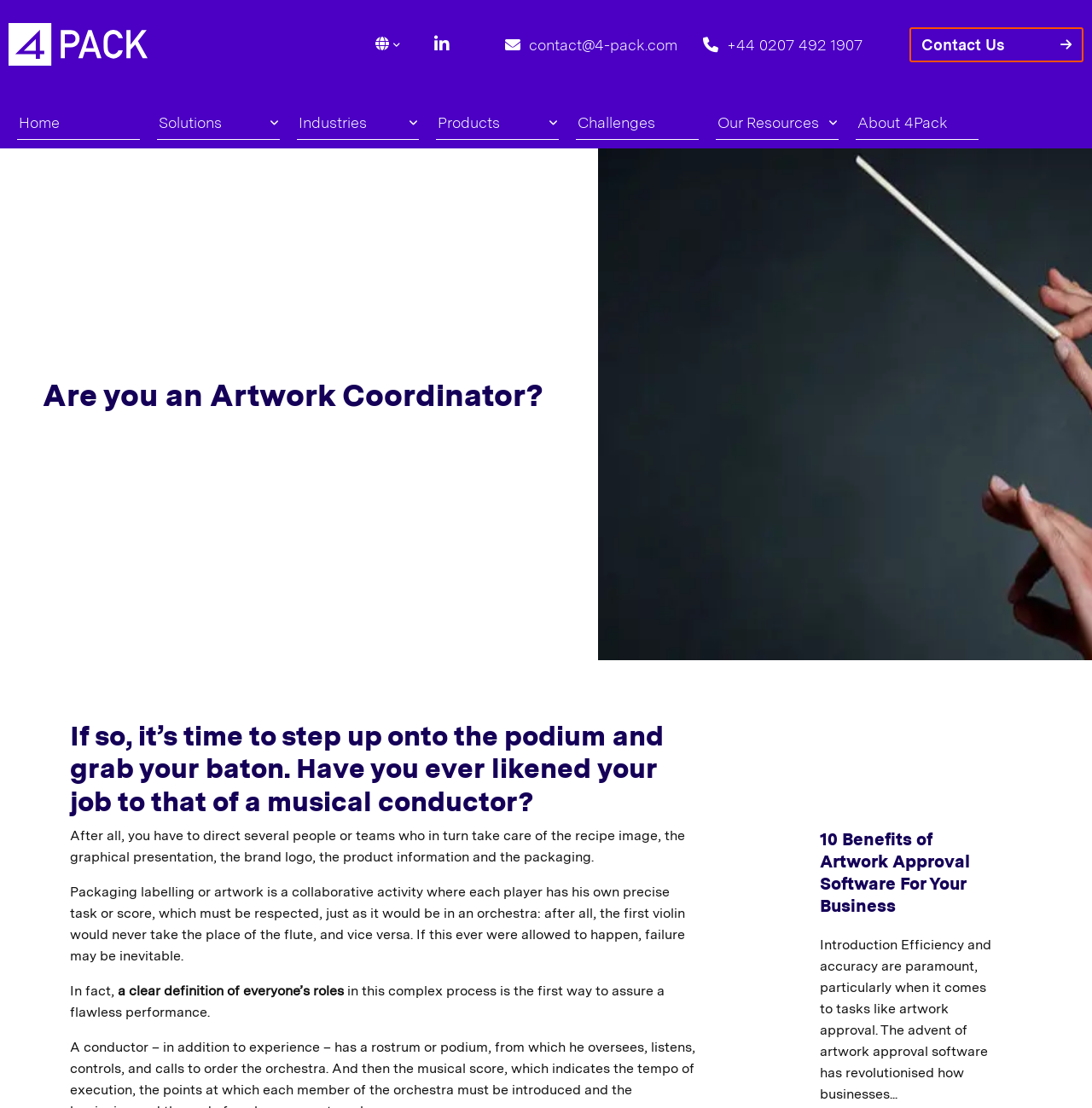Identify the bounding box for the UI element specified in this description: "aria-label="Lead Genera Desktop"". The coordinates must be four float numbers between 0 and 1, formatted as [left, top, right, bottom].

[0.008, 0.032, 0.135, 0.046]